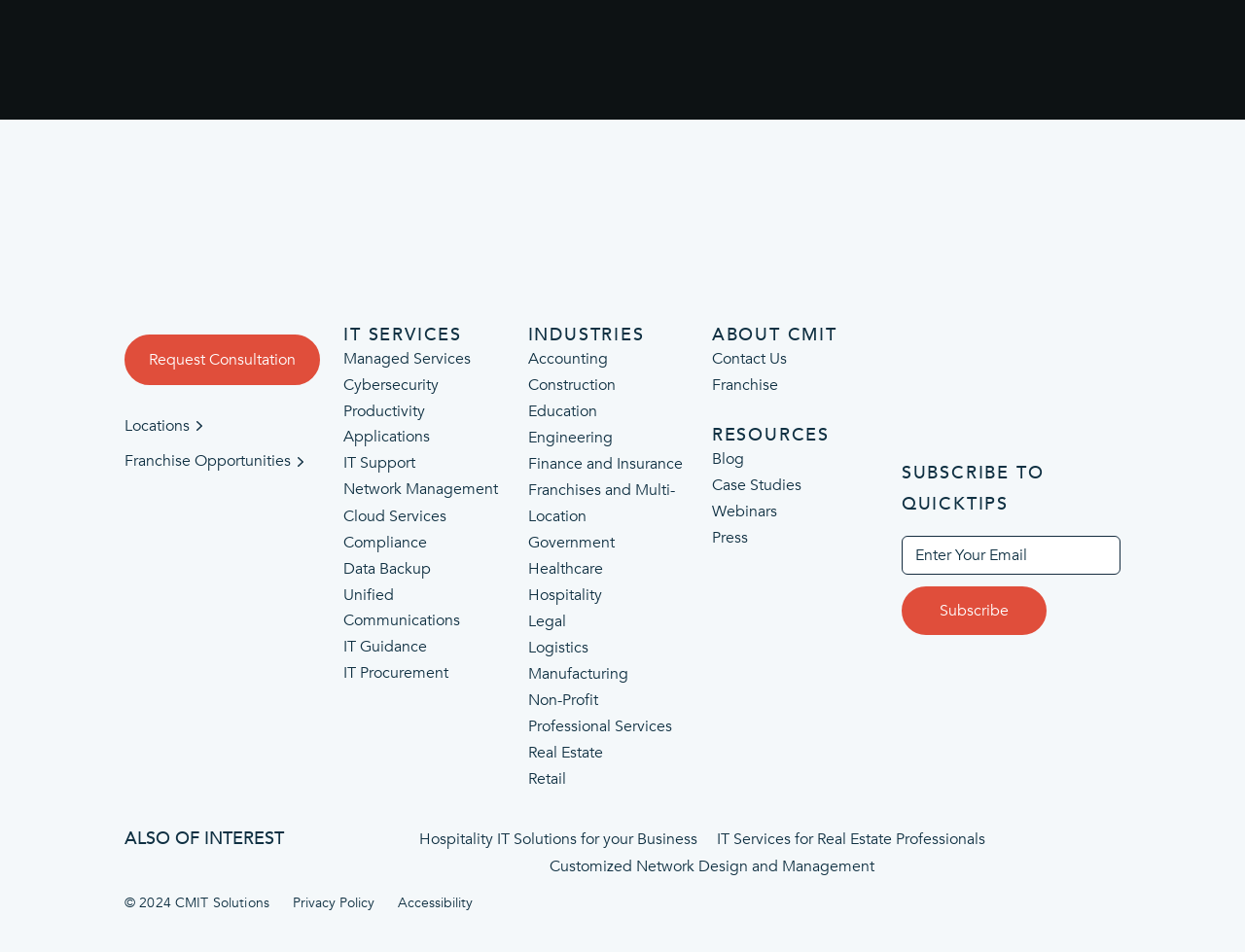Please specify the bounding box coordinates in the format (top-left x, top-left y, bottom-right x, bottom-right y), with values ranging from 0 to 1. Identify the bounding box for the UI component described as follows: Logistics

[0.424, 0.669, 0.472, 0.691]